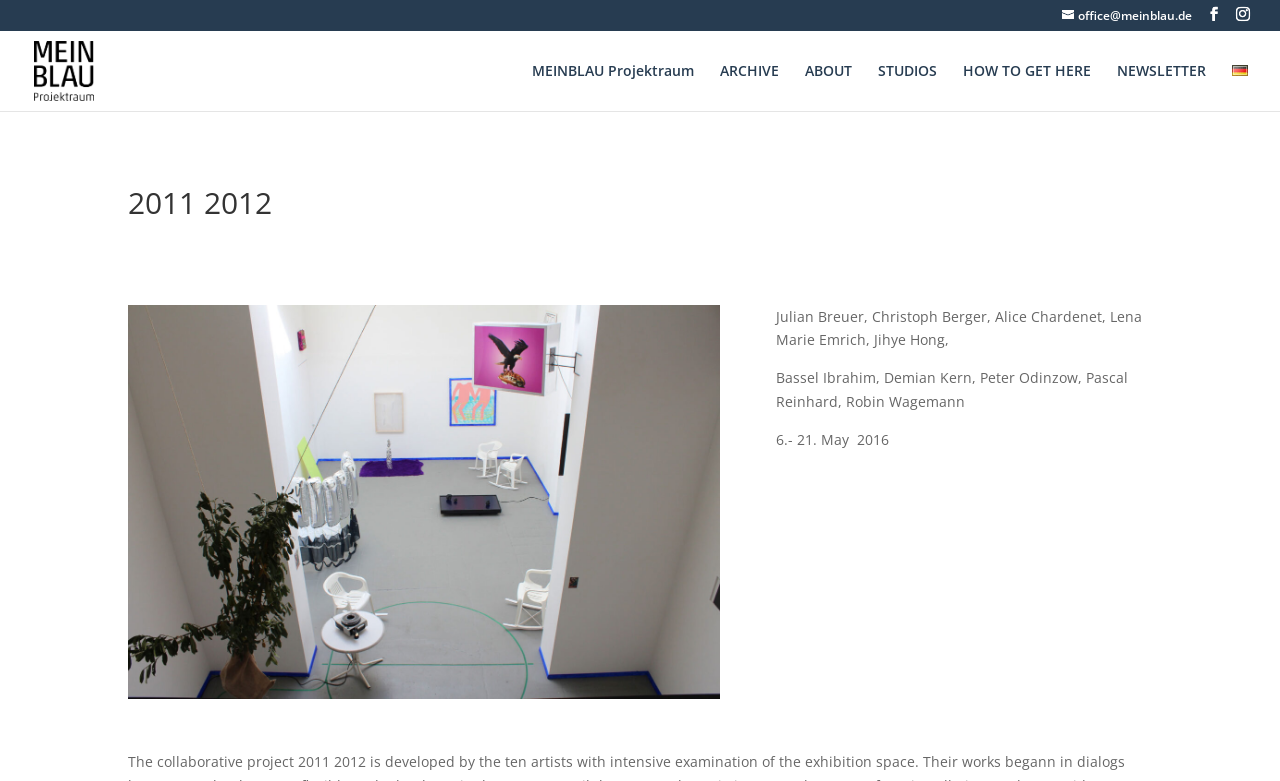Write a detailed summary of the webpage.

The webpage appears to be a website for an art project or exhibition space called Meinblau. At the top right corner, there are three small icons, possibly social media links, and an email address "office@meinblau.de" next to them. On the top left, there is a logo "Meinblau" with an image below it.

Below the logo, there is a navigation menu with links to different sections of the website, including "MEINBLAU Projektraum", "ARCHIVE", "ABOUT", "STUDIOS", "HOW TO GET HERE", "NEWSLETTER", and "Deutsch", which is accompanied by a small flag icon. 

The main content of the page is a heading "2011 2012" in the middle, above a large image that takes up most of the page. Below the heading, there are three blocks of text listing names of artists or participants, including Julian Breuer, Christoph Berger, and others. The last block of text mentions a date "6.- 21. May 2016".